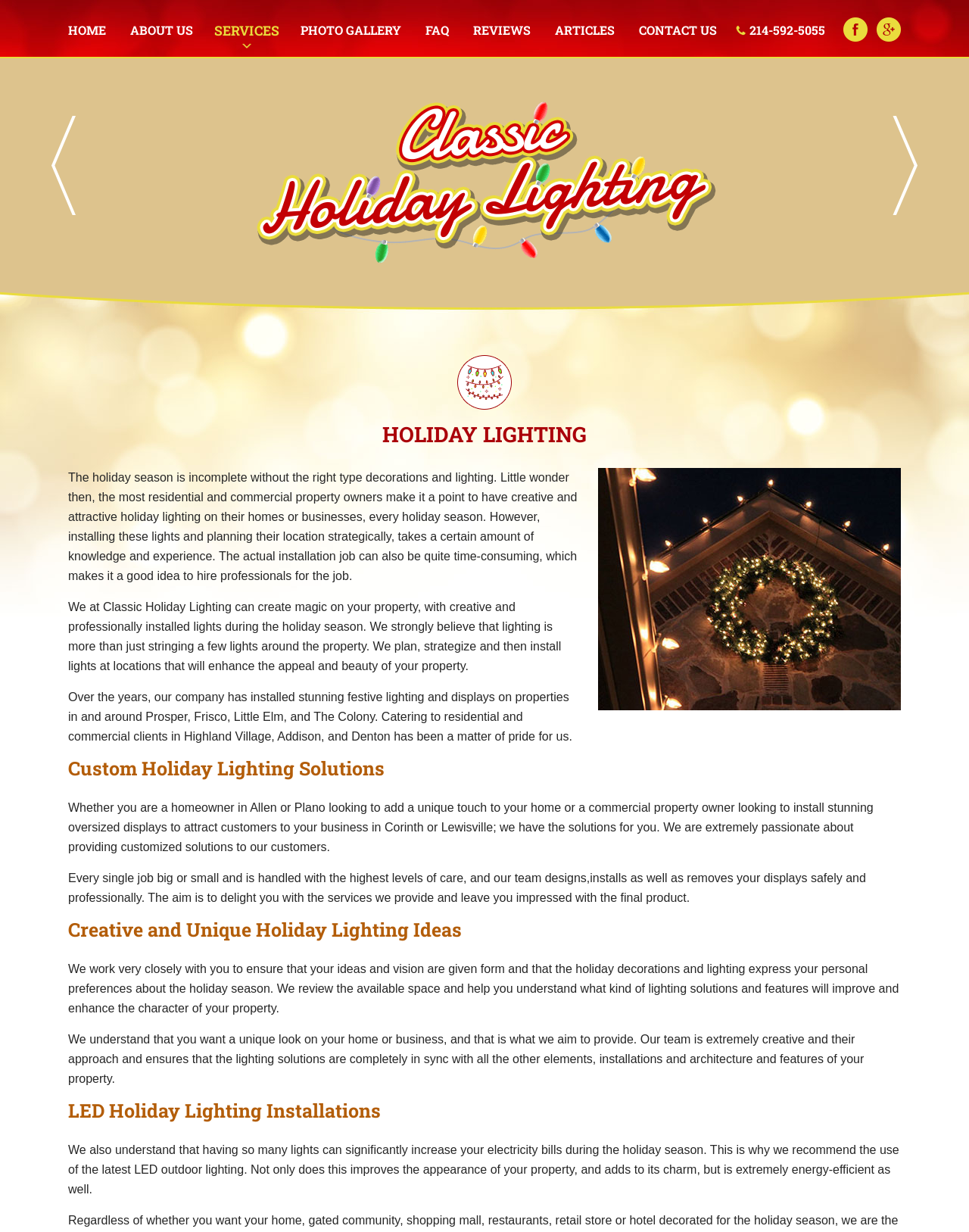Refer to the image and provide an in-depth answer to the question:
What type of lighting is recommended for energy efficiency?

I read the text on the webpage and found that the company recommends using LED outdoor lighting, which is energy-efficient and can reduce electricity bills during the holiday season.